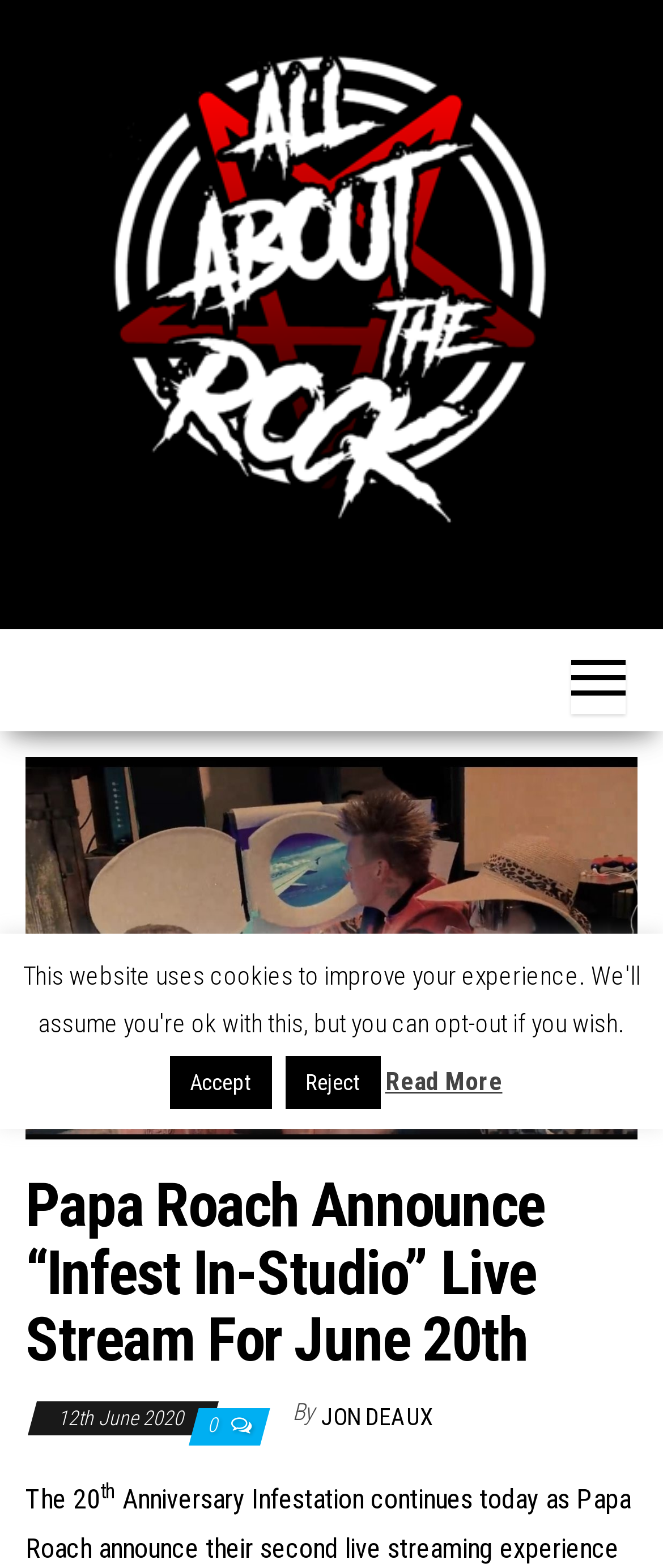Who is the author of the article?
Can you provide an in-depth and detailed response to the question?

I determined this answer by looking at the link element with the text 'JON DEAUX', which is preceded by the StaticText element with the text 'By'. This suggests that JON DEAUX is the author of the article.